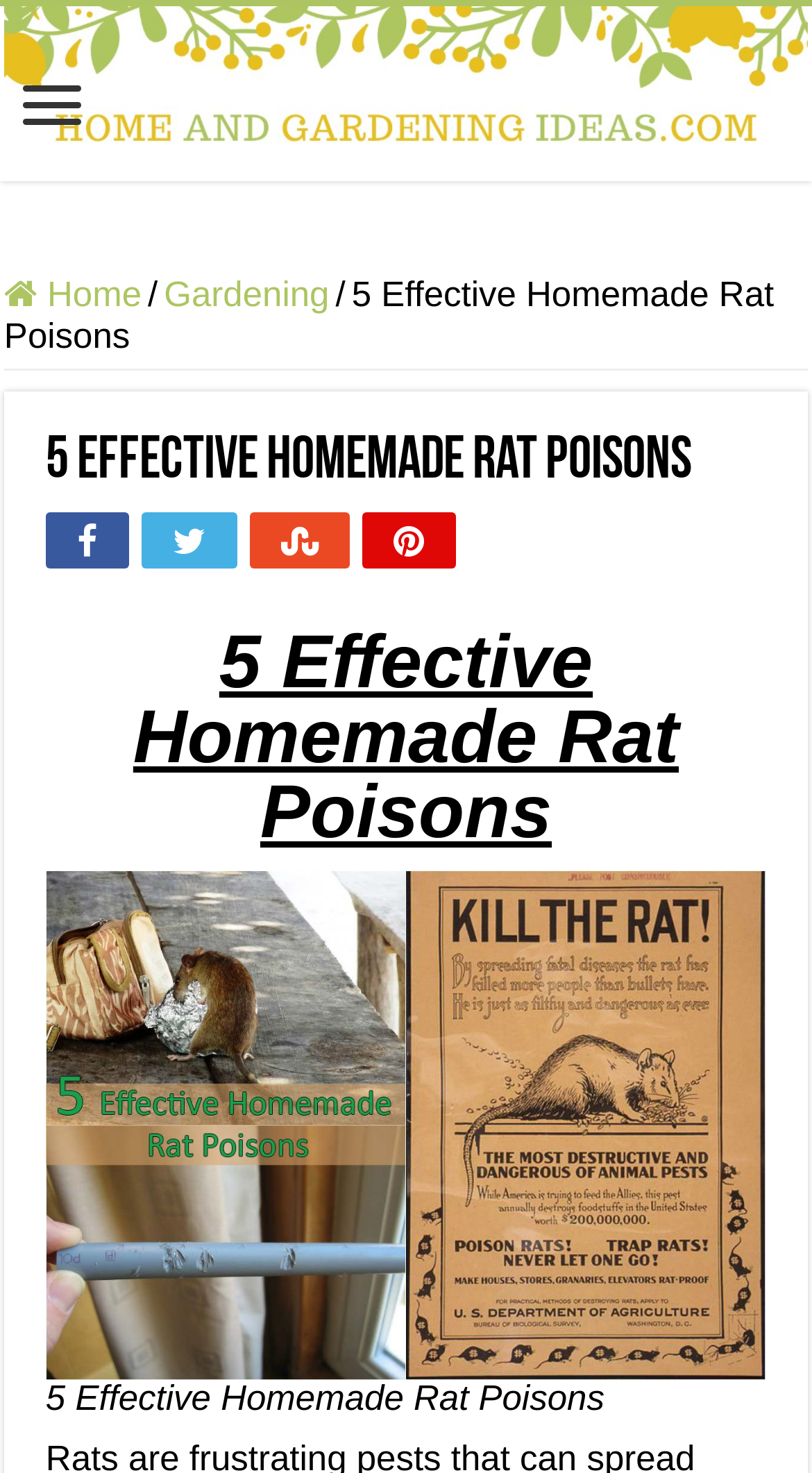Could you determine the bounding box coordinates of the clickable element to complete the instruction: "Click on the 'Gardening' link"? Provide the coordinates as four float numbers between 0 and 1, i.e., [left, top, right, bottom].

[0.202, 0.186, 0.406, 0.213]